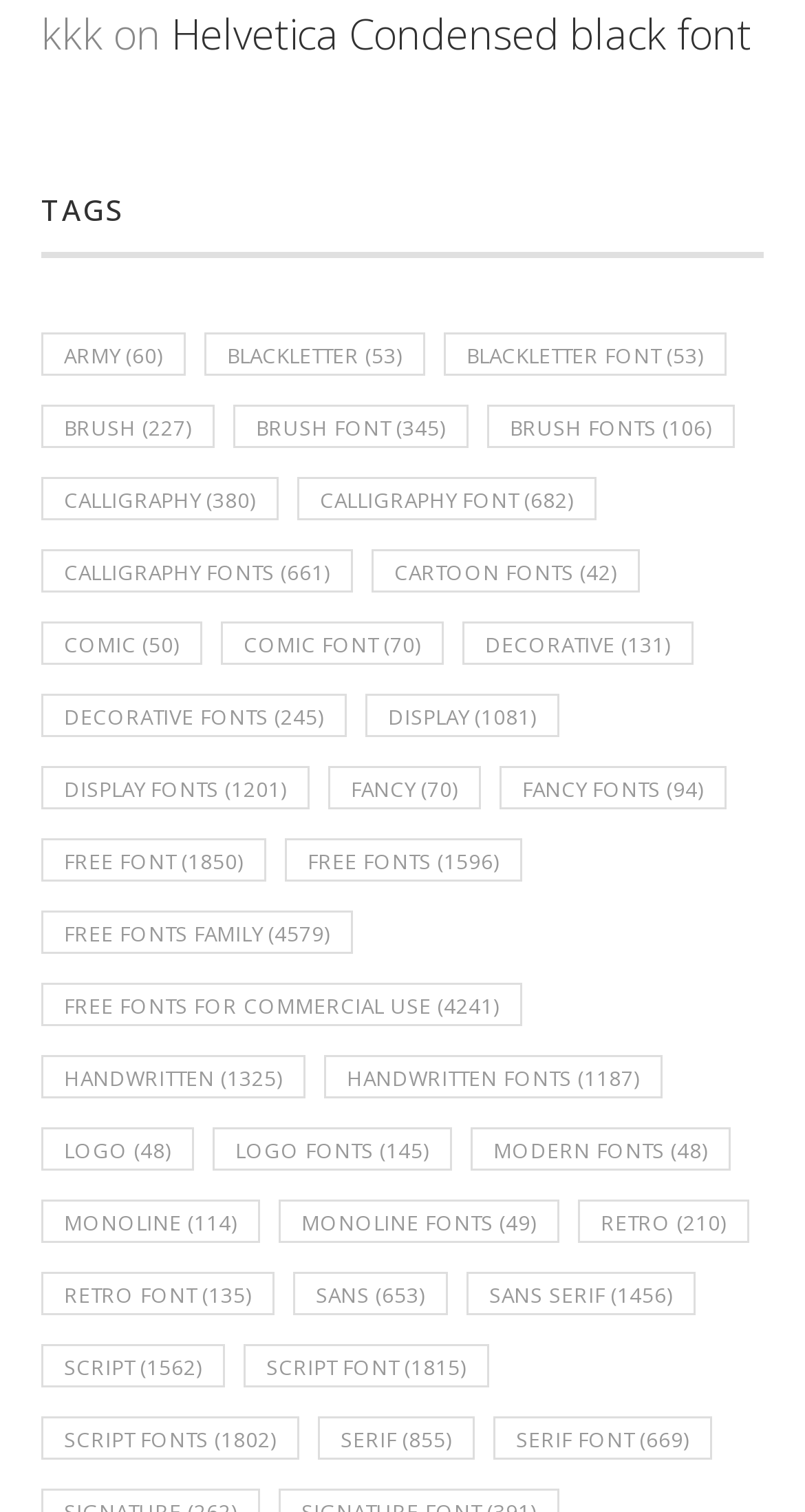Highlight the bounding box coordinates of the region I should click on to meet the following instruction: "Browse leadership analysis essays".

None